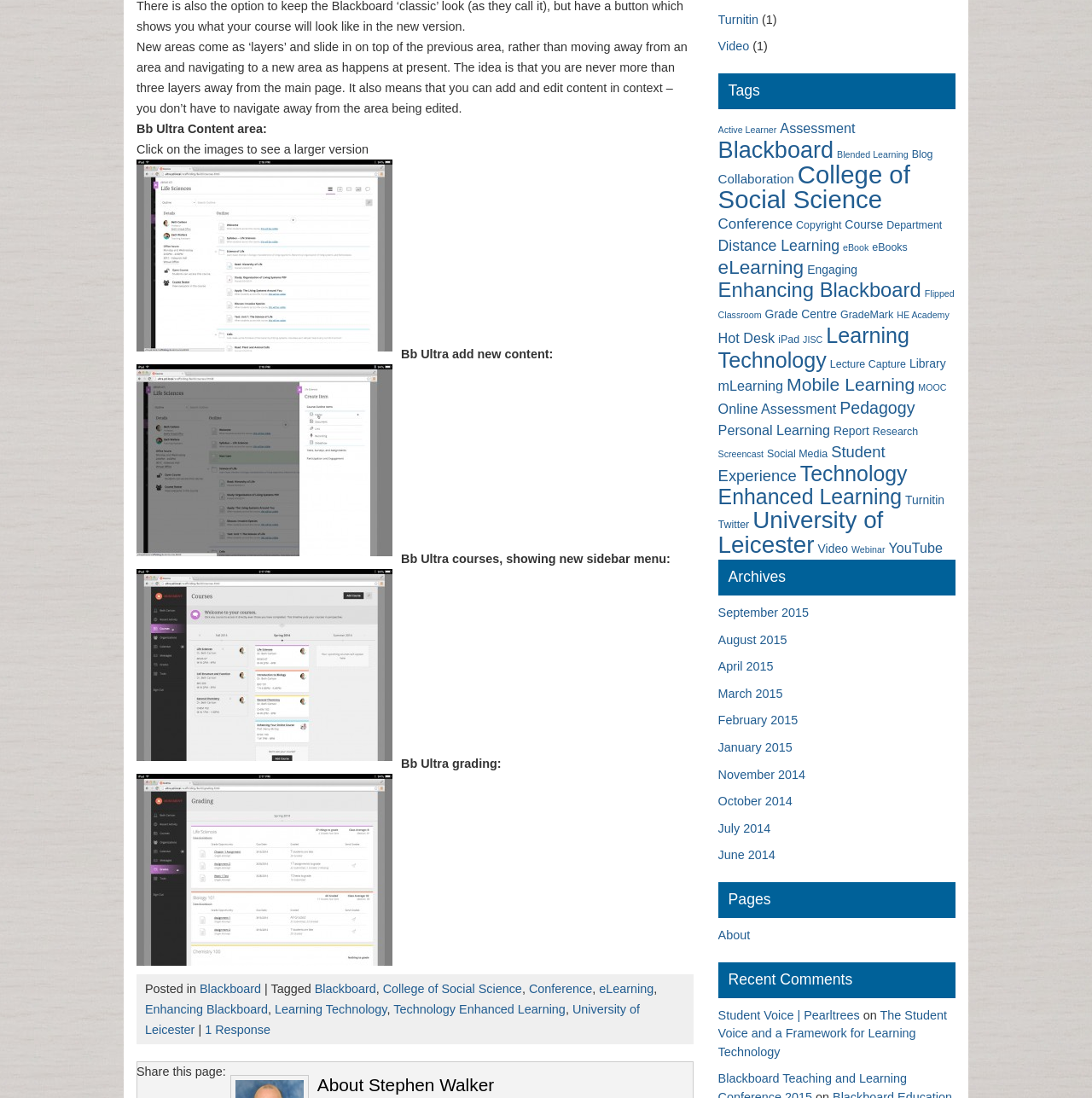Locate the bounding box coordinates of the area to click to fulfill this instruction: "Click on the 'Bb Ultra grading:' image". The bounding box should be presented as four float numbers between 0 and 1, in the order [left, top, right, bottom].

[0.125, 0.705, 0.359, 0.88]